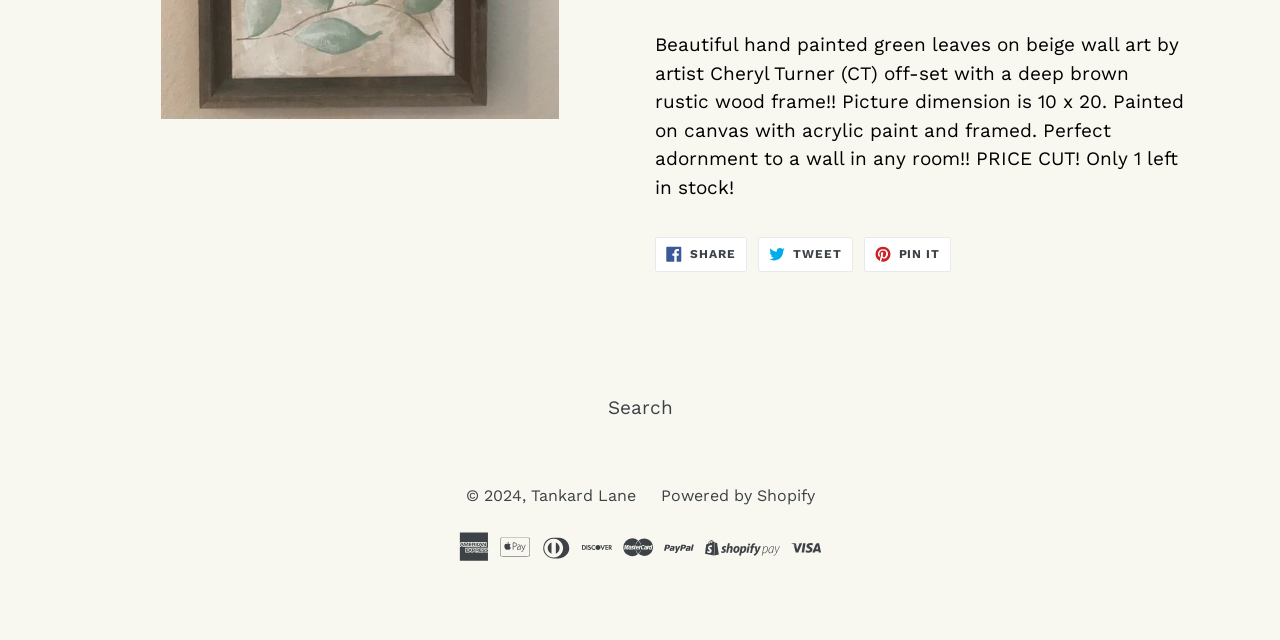Determine the bounding box coordinates (top-left x, top-left y, bottom-right x, bottom-right y) of the UI element described in the following text: Powered by Shopify

[0.516, 0.759, 0.636, 0.789]